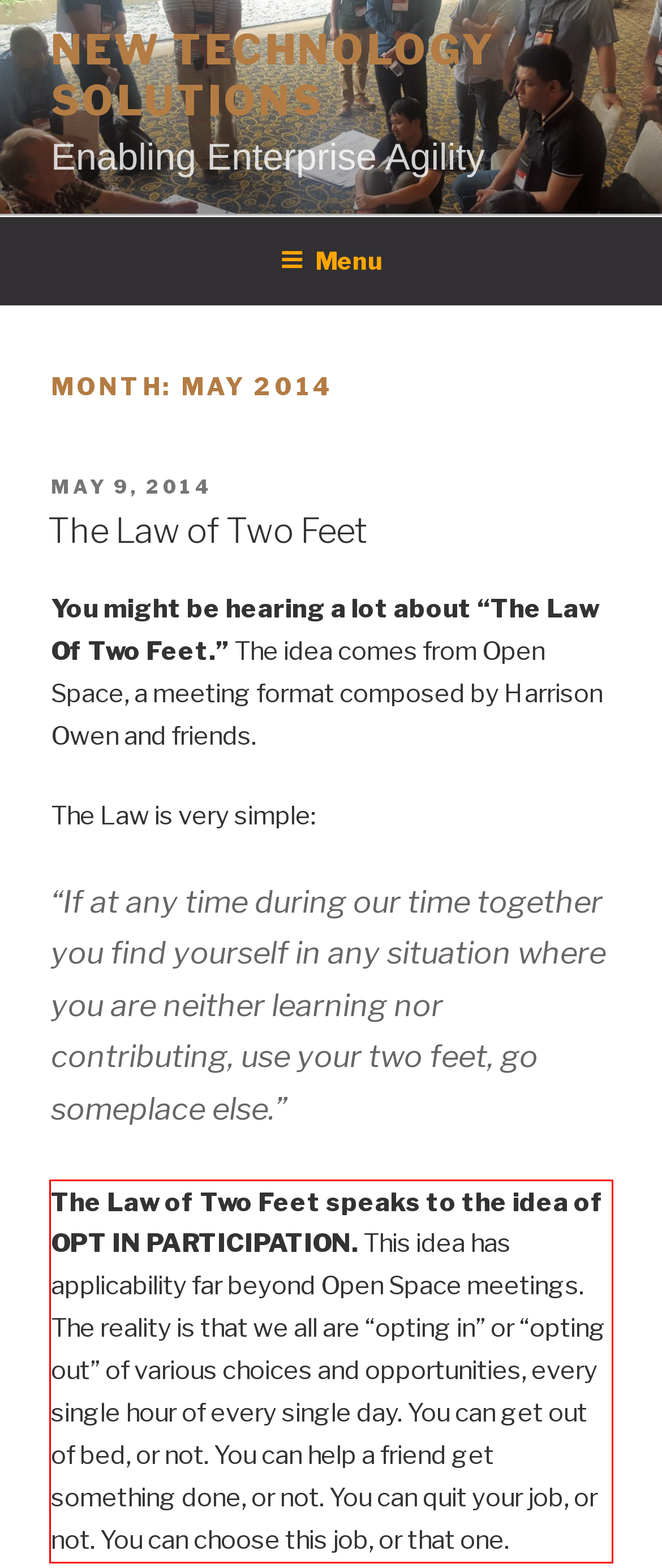Please look at the screenshot provided and find the red bounding box. Extract the text content contained within this bounding box.

The Law of Two Feet speaks to the idea of OPT IN PARTICIPATION. This idea has applicability far beyond Open Space meetings. The reality is that we all are “opting in” or “opting out” of various choices and opportunities, every single hour of every single day. You can get out of bed, or not. You can help a friend get something done, or not. You can quit your job, or not. You can choose this job, or that one.